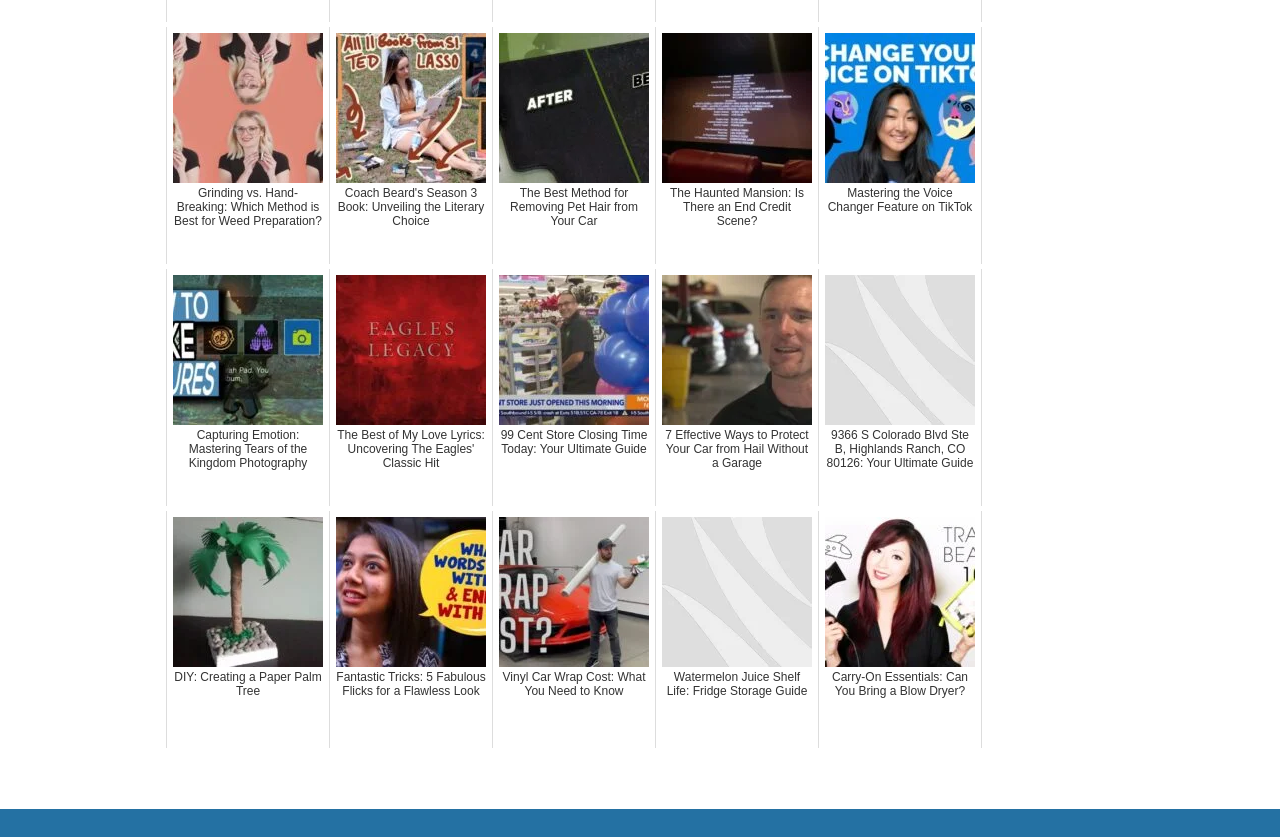Provide a single word or phrase to answer the given question: 
Are the links grouped into categories?

No